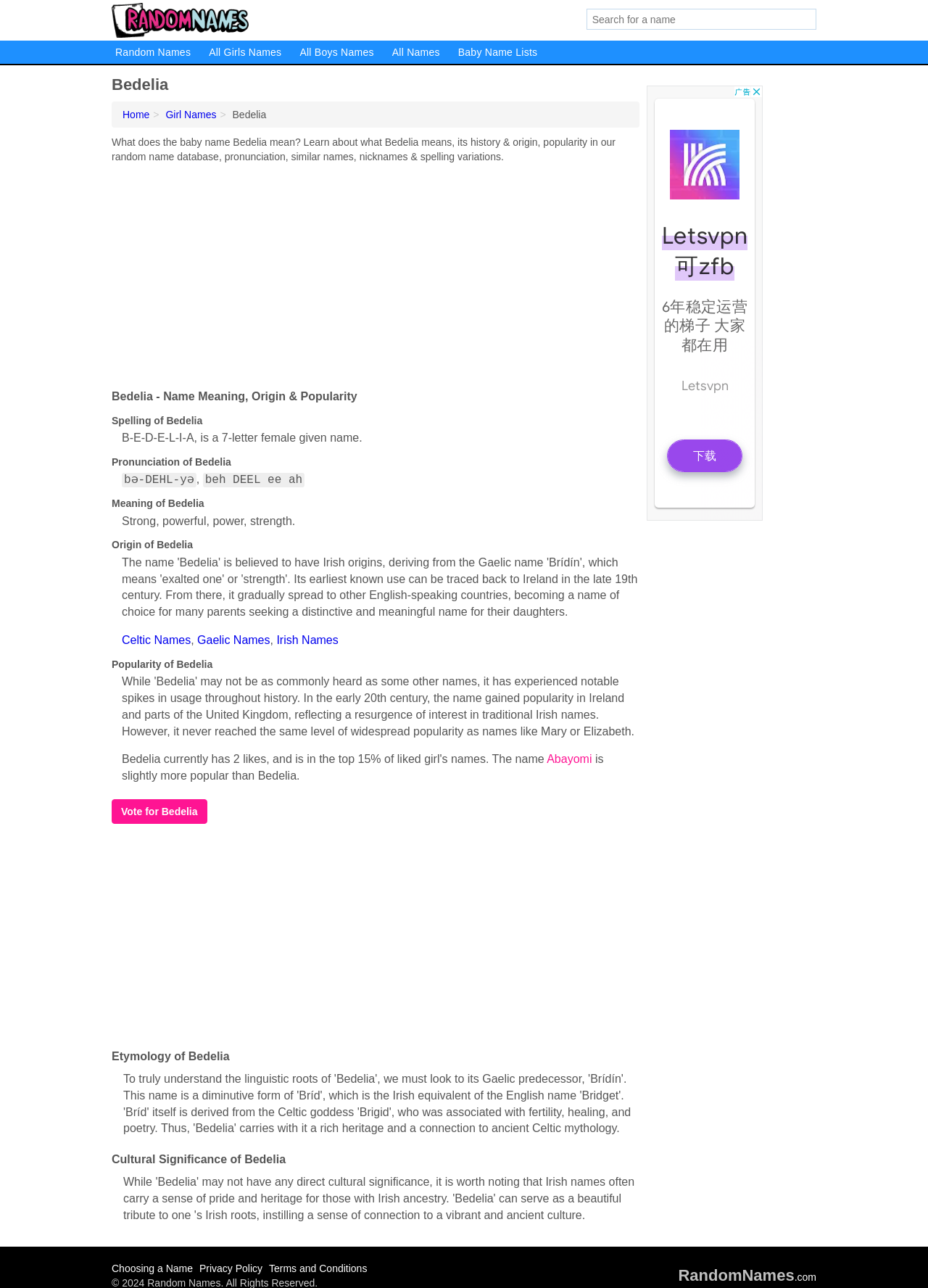Provide the bounding box coordinates of the UI element that matches the description: "Celtic Names".

[0.131, 0.492, 0.206, 0.501]